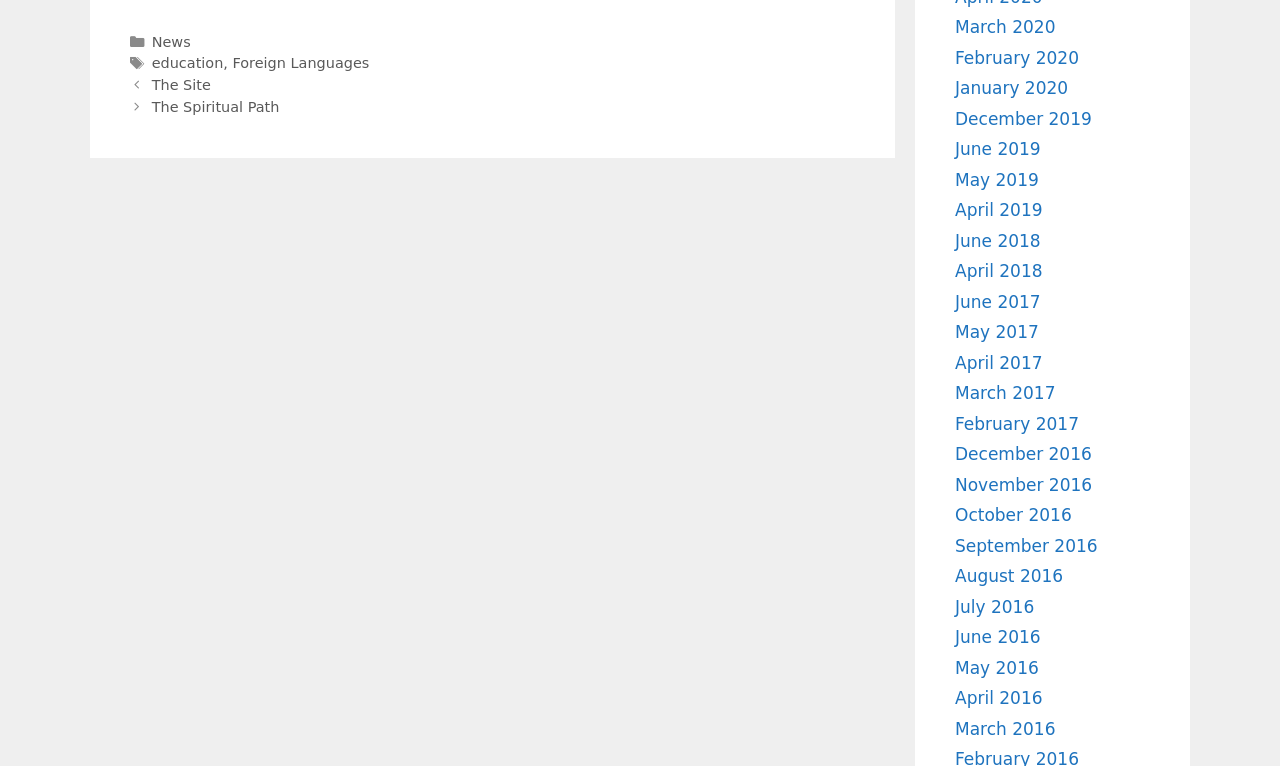Use a single word or phrase to answer the question: 
How many months are listed in the archive section?

21